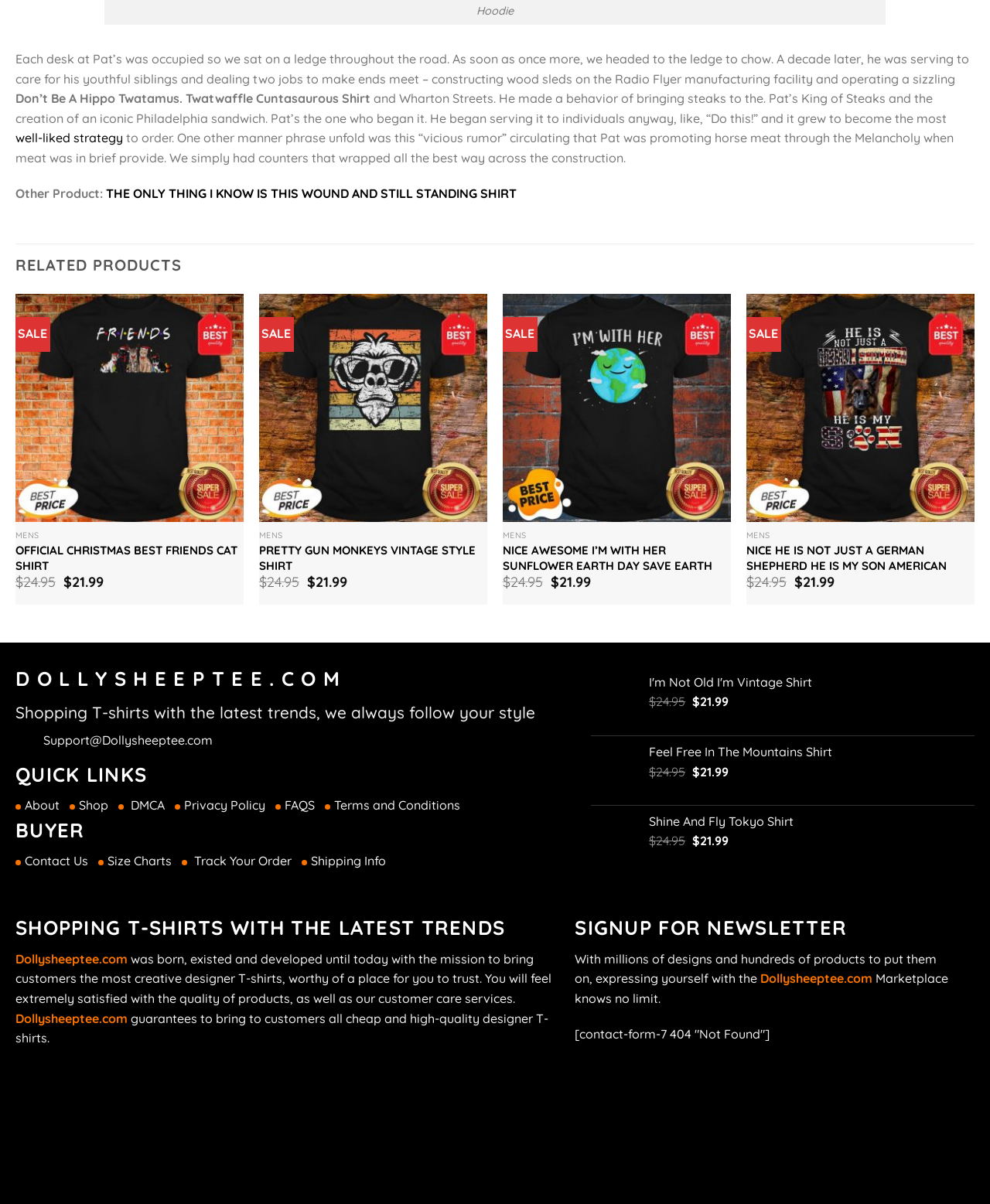Reply to the question below using a single word or brief phrase:
What is the price of the 'Official Christmas Best Friends Cat Shirt'?

$21.99